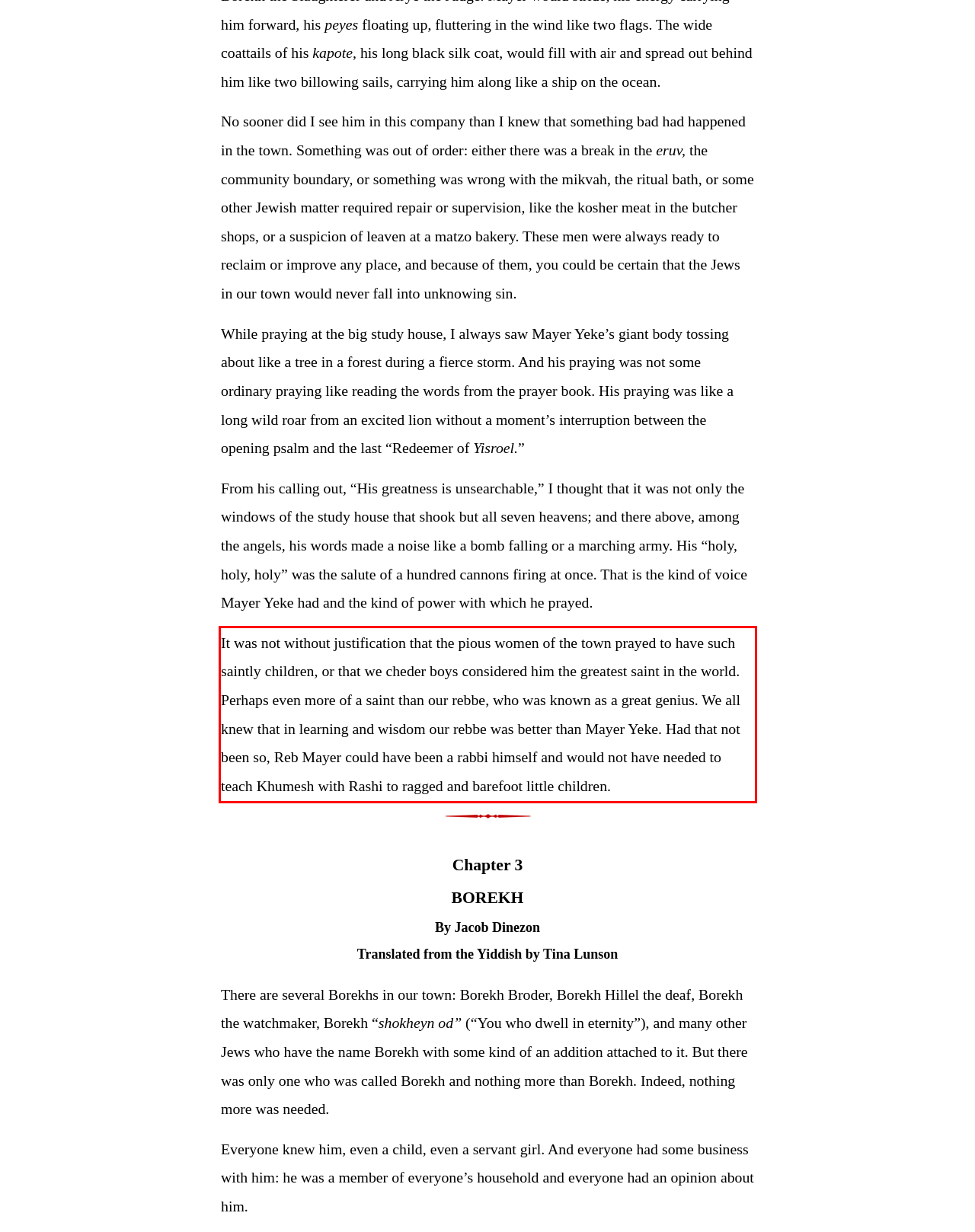In the screenshot of the webpage, find the red bounding box and perform OCR to obtain the text content restricted within this red bounding box.

It was not without justification that the pious women of the town prayed to have such saintly children, or that we cheder boys considered him the greatest saint in the world. Perhaps even more of a saint than our rebbe, who was known as a great genius. We all knew that in learning and wisdom our rebbe was better than Mayer Yeke. Had that not been so, Reb Mayer could have been a rabbi himself and would not have needed to teach Khumesh with Rashi to ragged and barefoot little children.